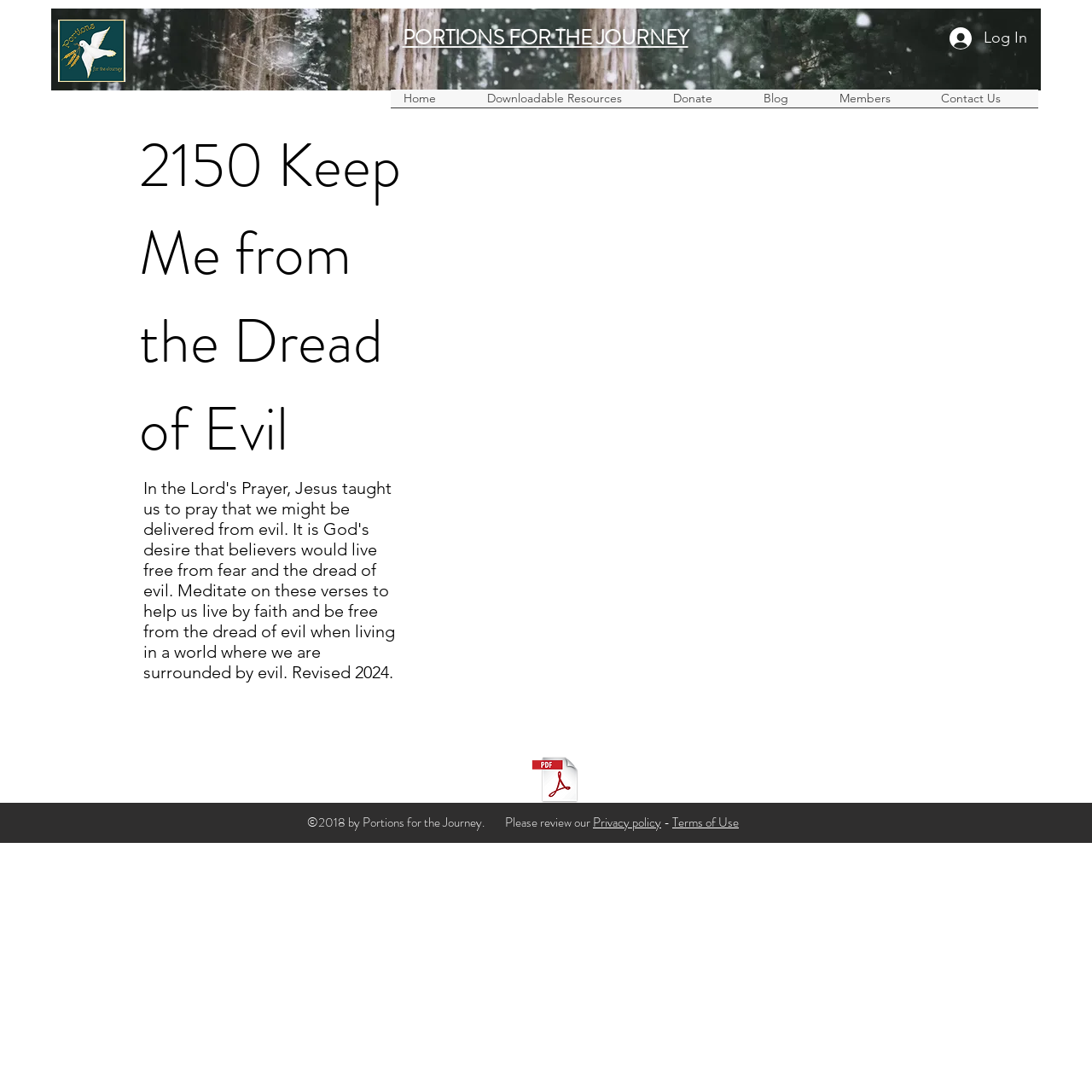Highlight the bounding box of the UI element that corresponds to this description: "Terms of Use".

[0.616, 0.745, 0.677, 0.762]